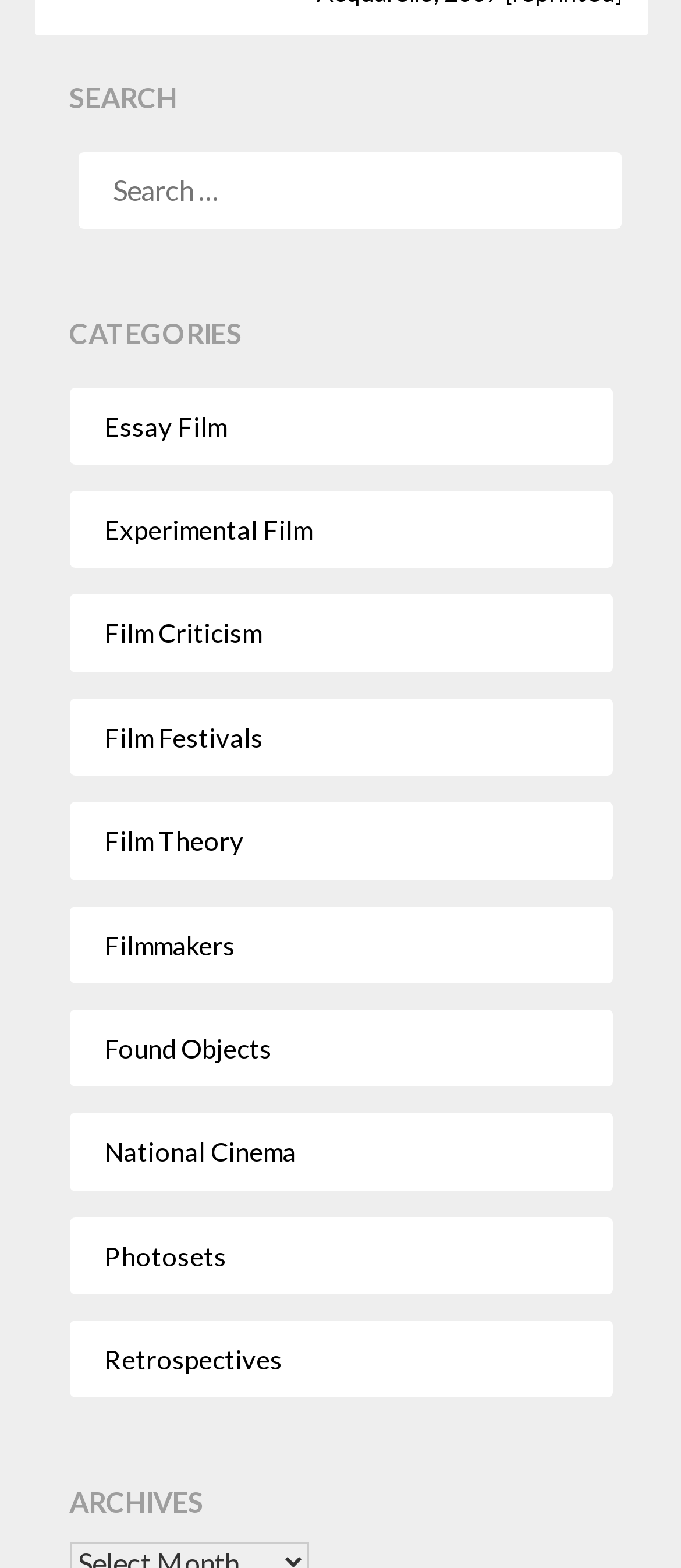Can you identify the bounding box coordinates of the clickable region needed to carry out this instruction: 'explore ARCHIVES'? The coordinates should be four float numbers within the range of 0 to 1, stated as [left, top, right, bottom].

[0.101, 0.944, 0.337, 0.972]